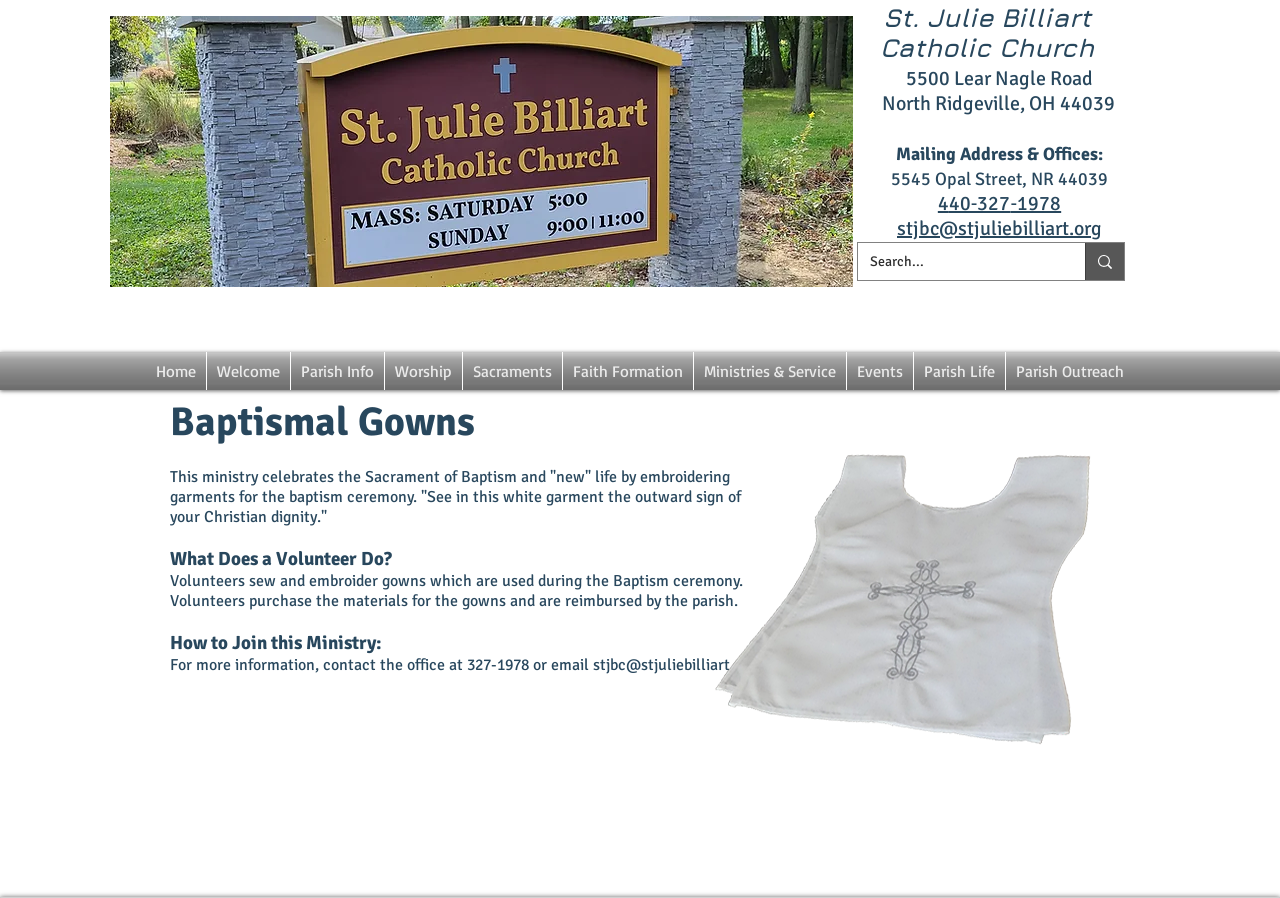Locate the bounding box coordinates of the clickable part needed for the task: "View the parish address".

[0.708, 0.074, 0.753, 0.102]